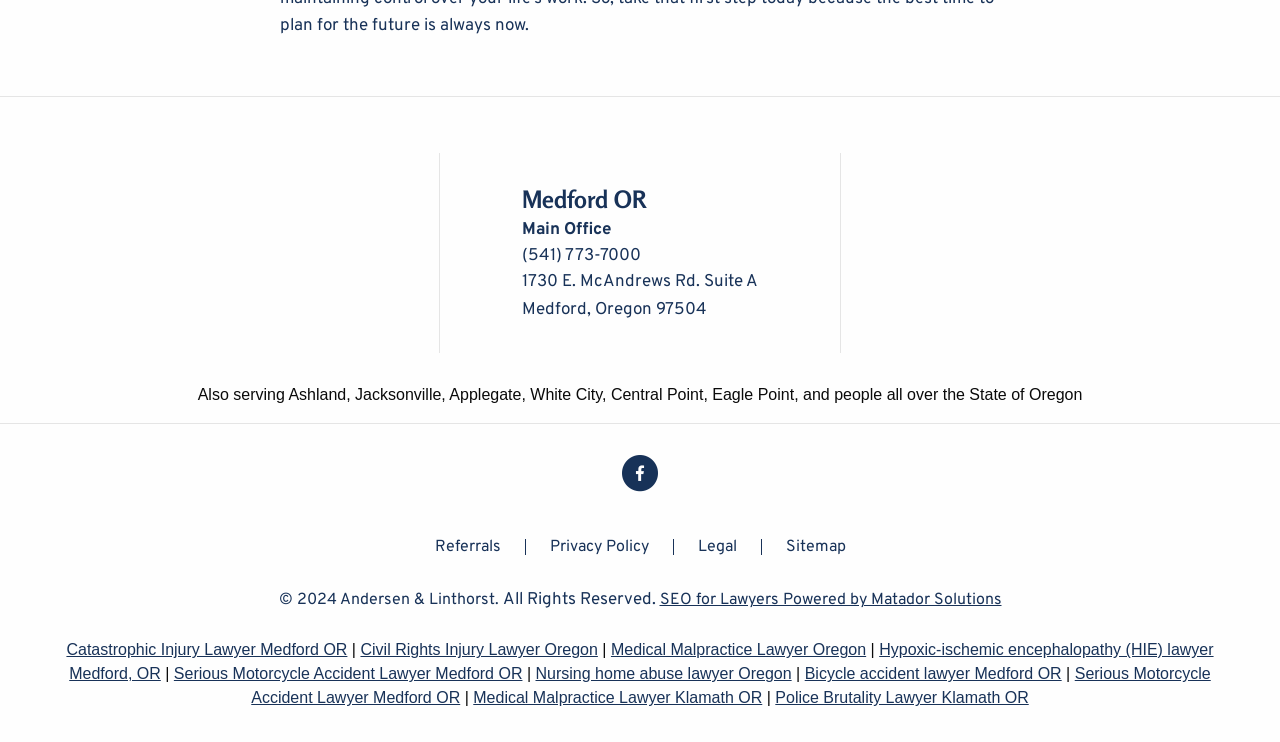What is the city and state of the main office?
Provide a concise answer using a single word or phrase based on the image.

Medford, Oregon